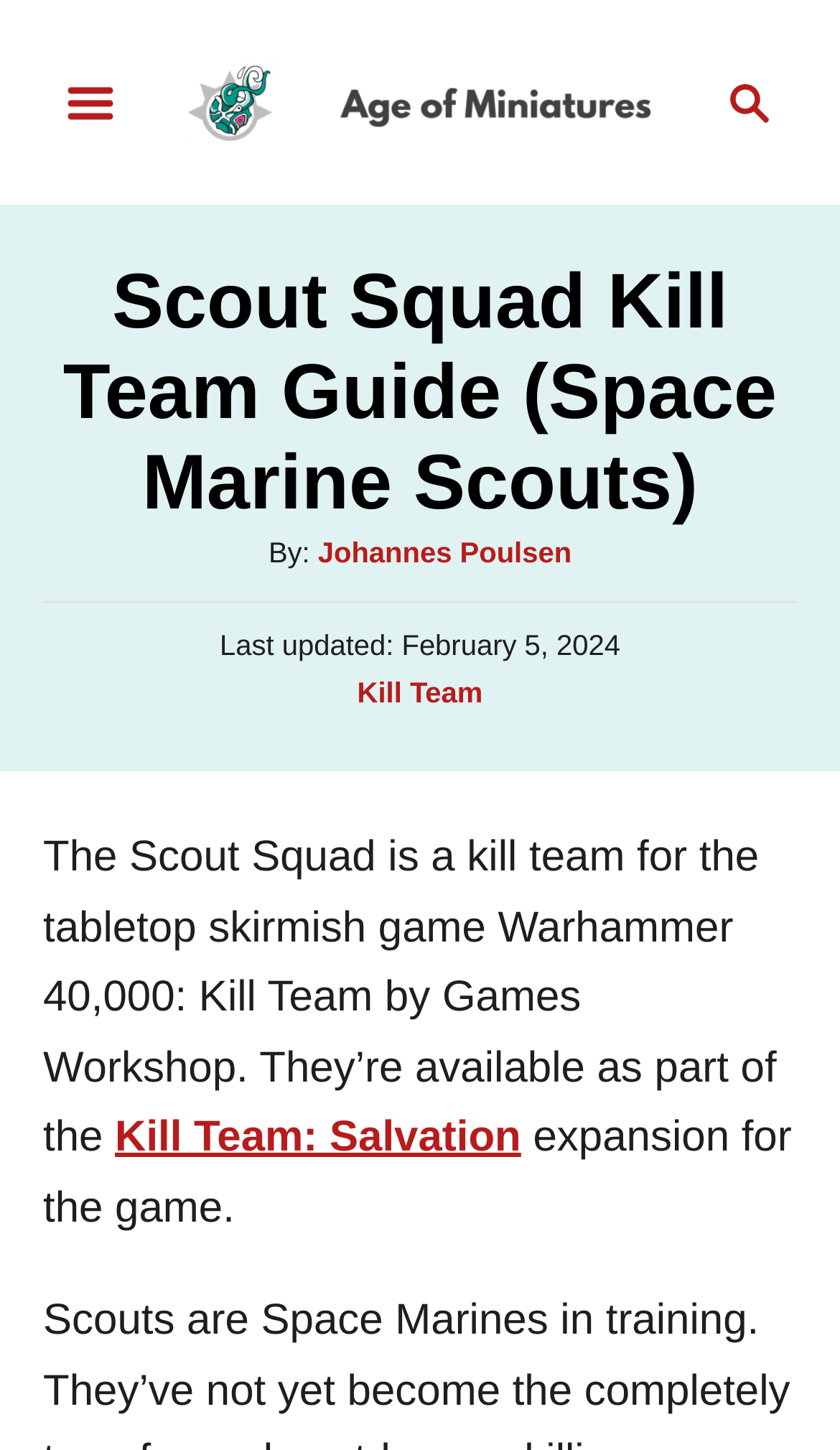Please respond to the question with a concise word or phrase:
What is the category of this guide?

Kill Team